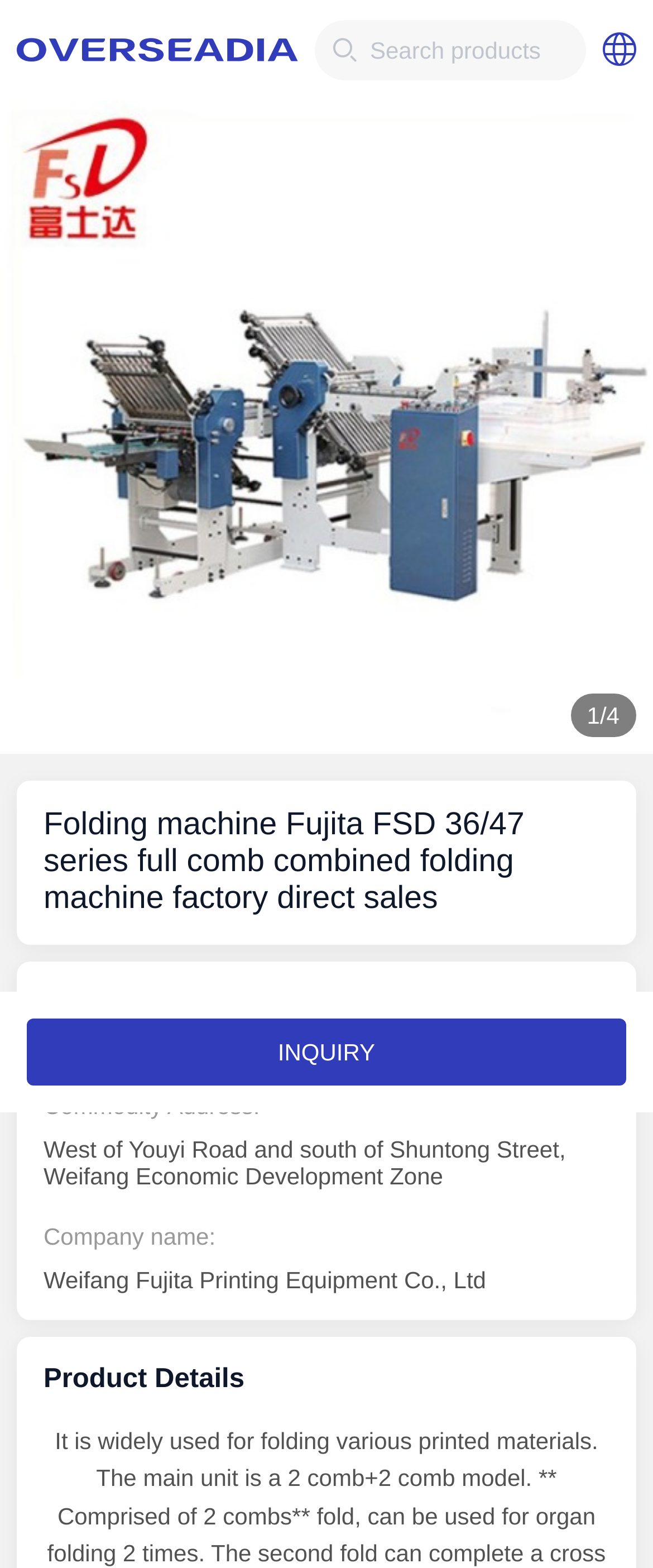Given the element description INQUIRY, specify the bounding box coordinates of the corresponding UI element in the format (top-left x, top-left y, bottom-right x, bottom-right y). All values must be between 0 and 1.

[0.041, 0.65, 0.959, 0.692]